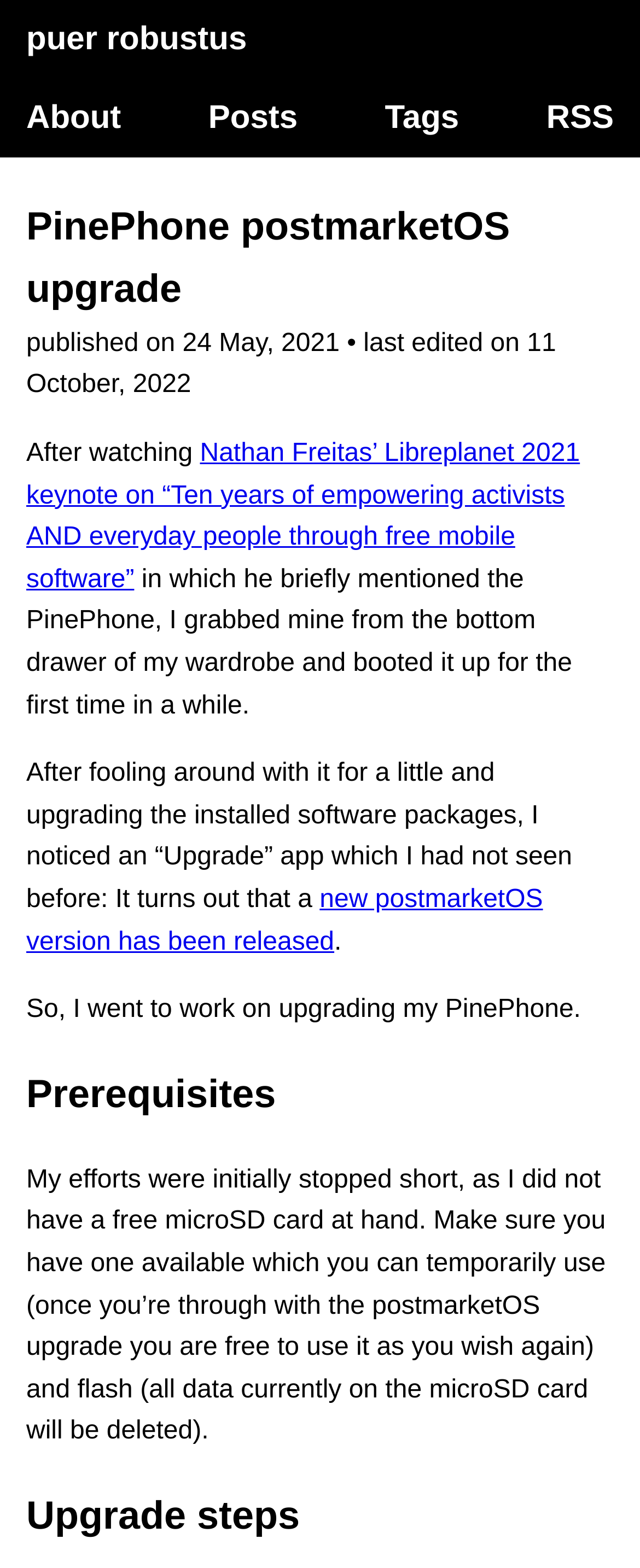Provide a comprehensive caption for the webpage.

This webpage appears to be a blog post about upgrading a PinePhone to postmarketOS. At the top, there is a heading with the title "puer robustus" and a link to the same title. Below this, there are four links: "About", "Posts", "Tags", and "RSS", which are likely navigation links for the blog.

The main content of the post is divided into sections, starting with a heading "PinePhone postmarketOS upgrade" followed by the publication date and last edited date. The text then describes the author's experience with their PinePhone, including watching a keynote speech and deciding to upgrade their phone.

The post is structured into sections, with headings "Prerequisites" and "Upgrade steps", which provide guidance on how to upgrade the PinePhone. The text in these sections explains the necessary steps, including having a free microSD card and flashing it, and provides warnings about data deletion.

Throughout the post, there are links to external resources, including the keynote speech and a new postmarketOS version. The text is written in a conversational tone, with the author sharing their personal experience and providing detailed instructions for the upgrade process.